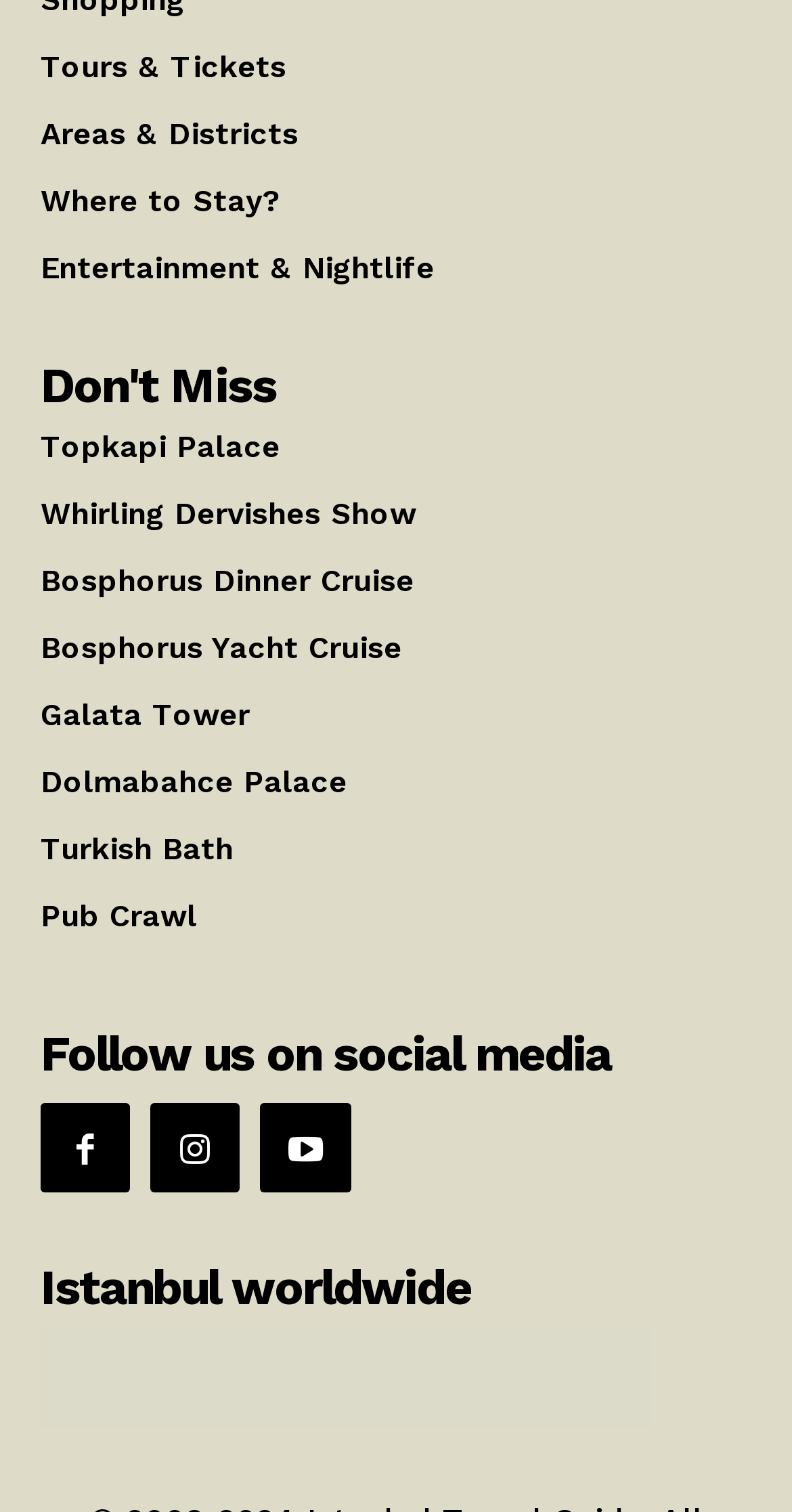Provide a one-word or short-phrase answer to the question:
What are the main categories on the top navigation bar?

Tours & Tickets, Areas & Districts, Where to Stay?, Entertainment & Nightlife